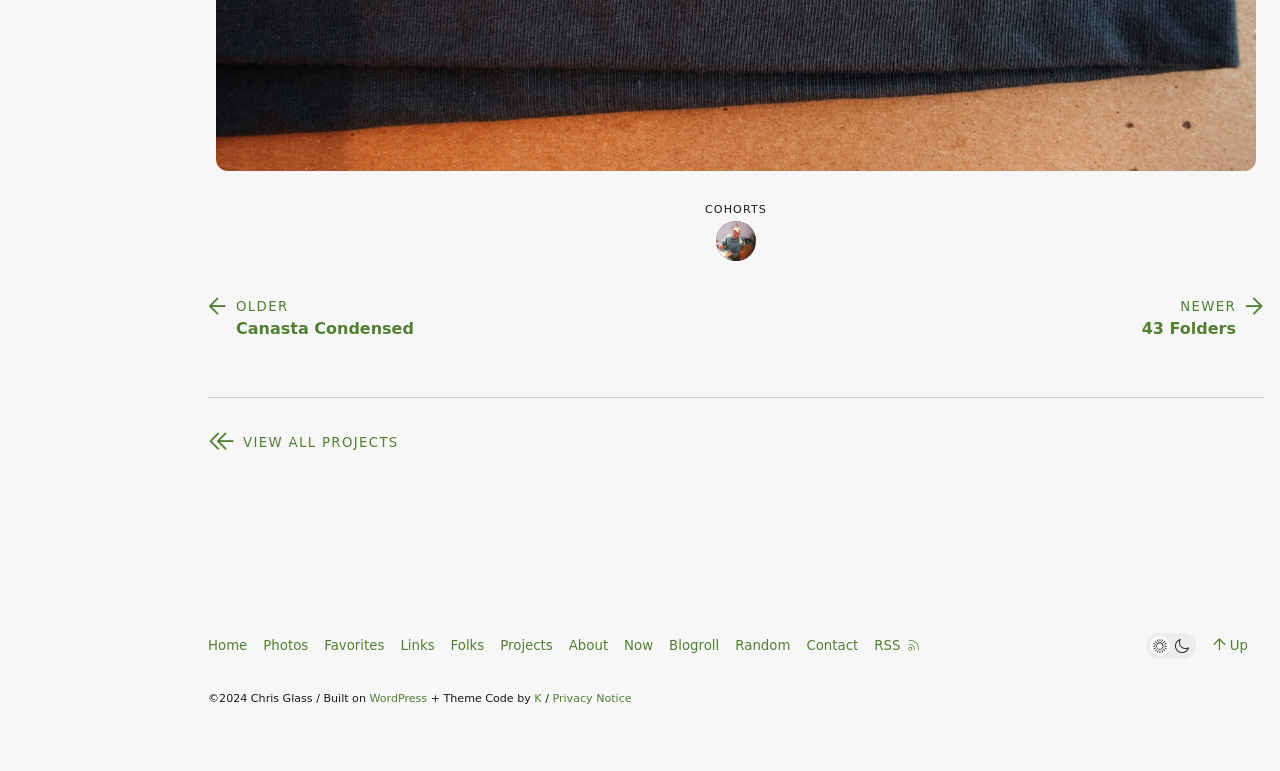Refer to the image and provide an in-depth answer to the question:
How many navigation links are available?

The navigation section contains 12 links, including 'Home', 'Photos', 'Favorites', 'Links', 'Folks', 'Projects', 'About', 'Now', 'Blogroll', 'Random', 'Contact', and 'RSS'.